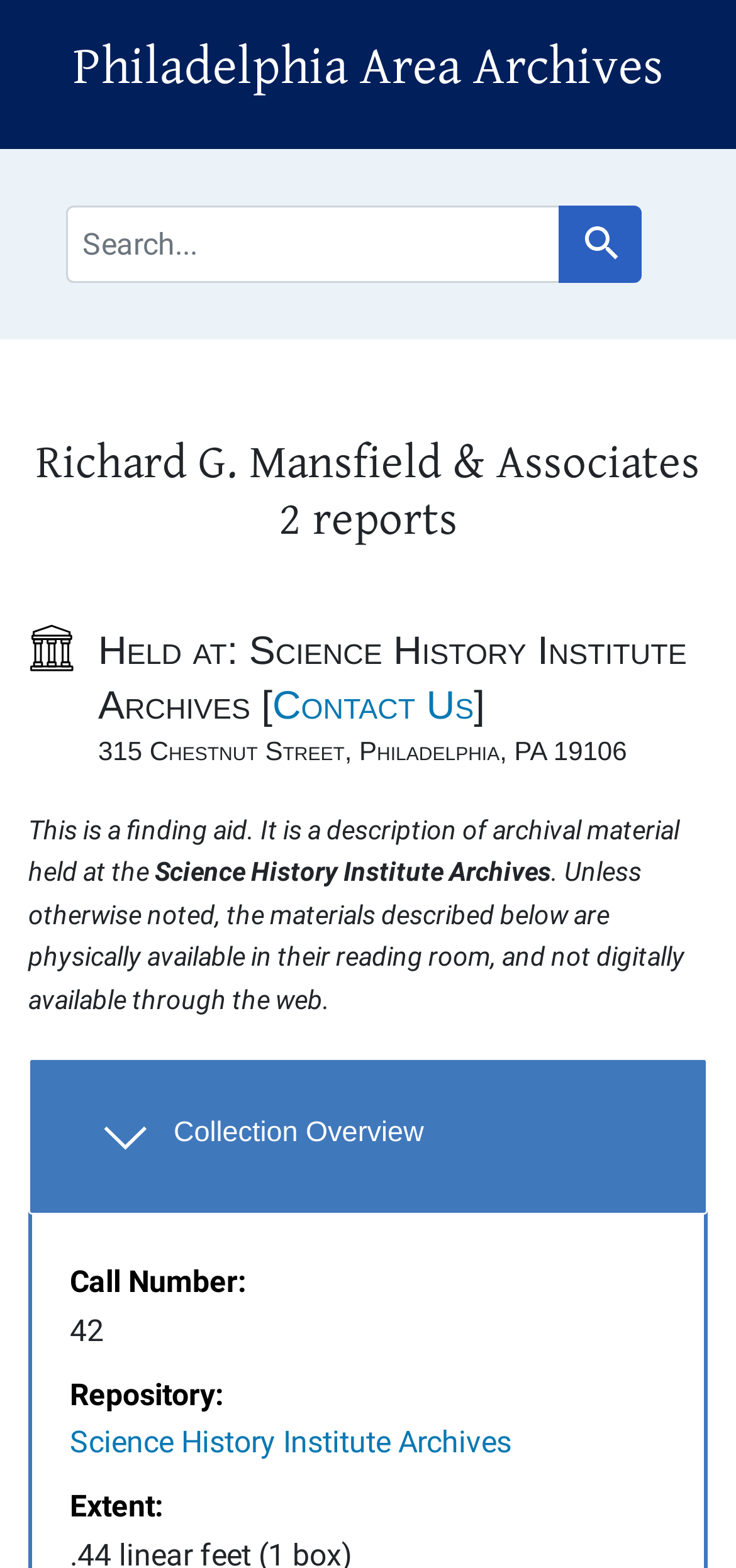Using the information in the image, give a detailed answer to the following question: How many sections are there in the collection overview?

I found the answer by looking at the DescriptionListTerm elements which are children of the Collection Overview section. There are three DescriptionListTerm elements, each with a different label, so I inferred that there are three sections in the collection overview.